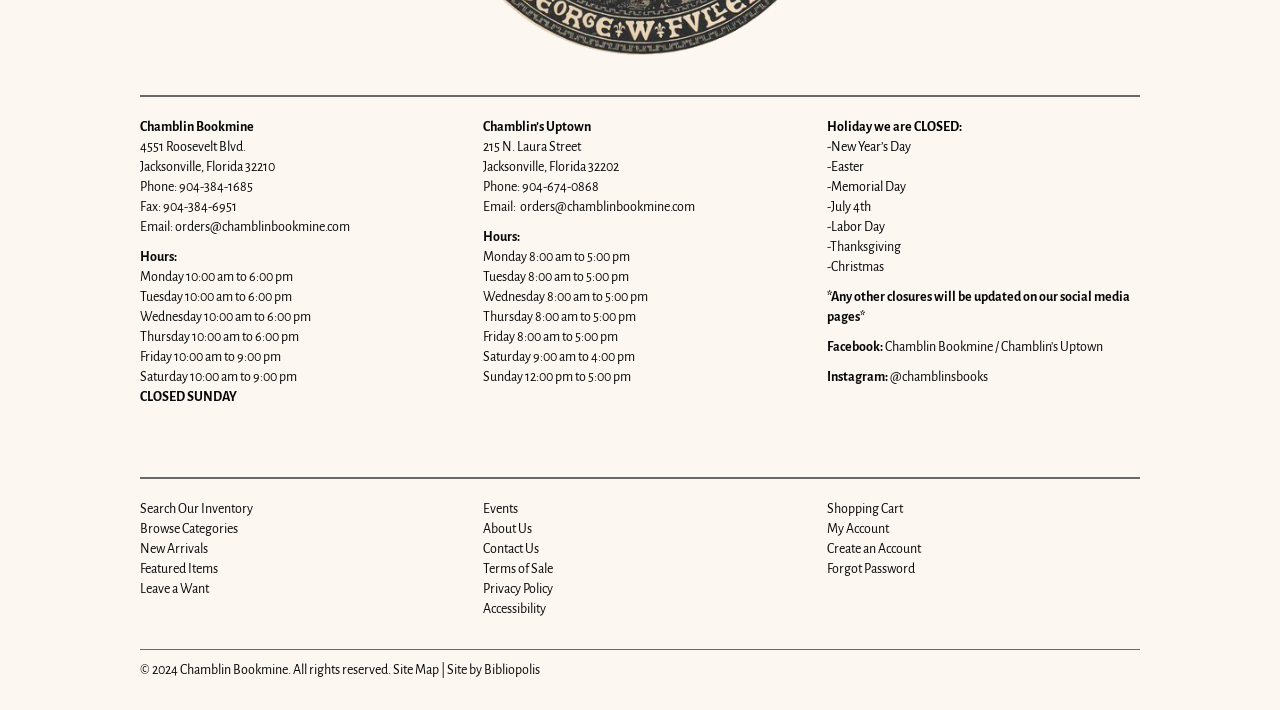What is the holiday on which the bookstore is closed?
Give a one-word or short phrase answer based on the image.

New Year’s Day